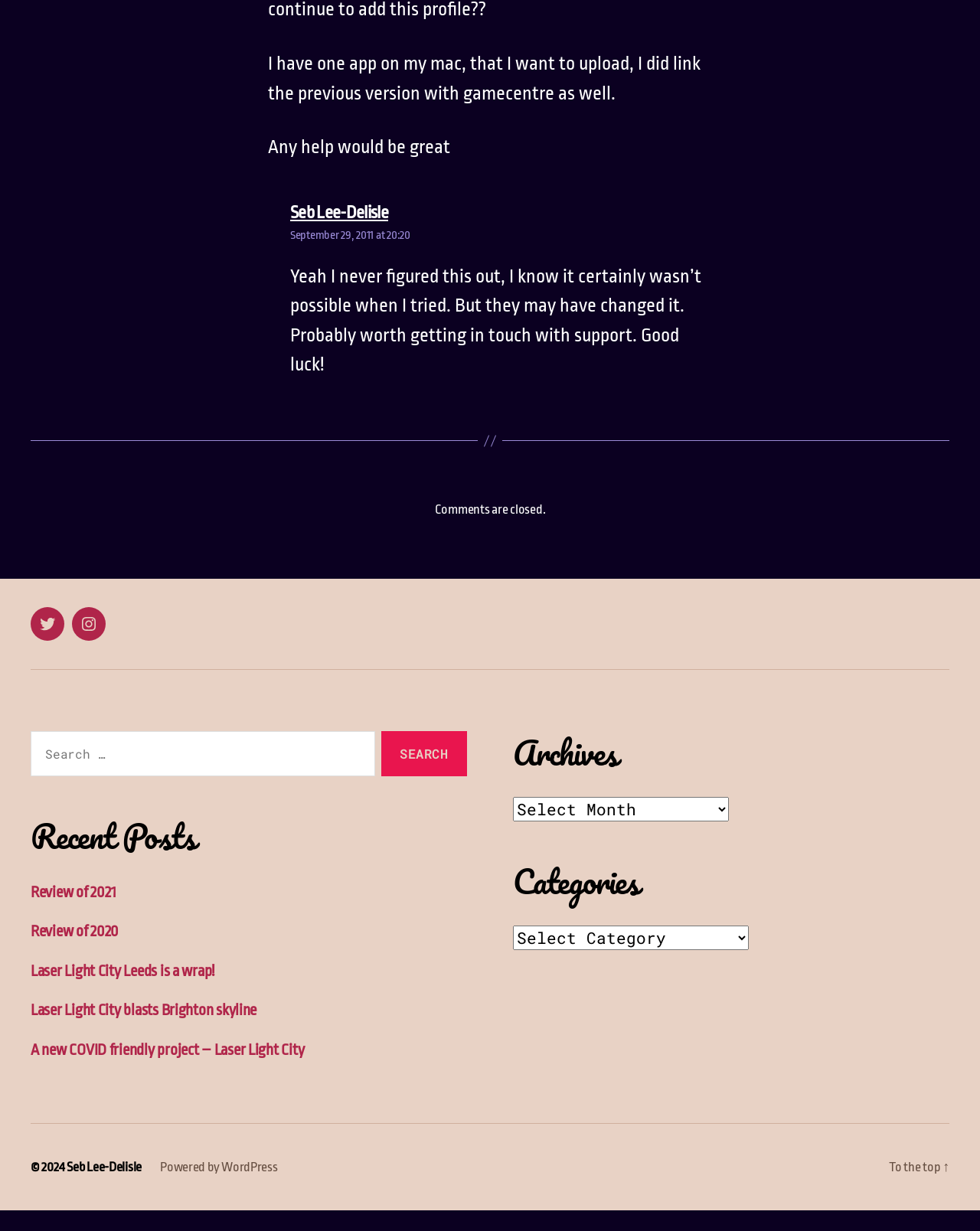Please locate the bounding box coordinates of the element that should be clicked to complete the given instruction: "Go to the top of the page".

[0.907, 0.958, 0.969, 0.971]